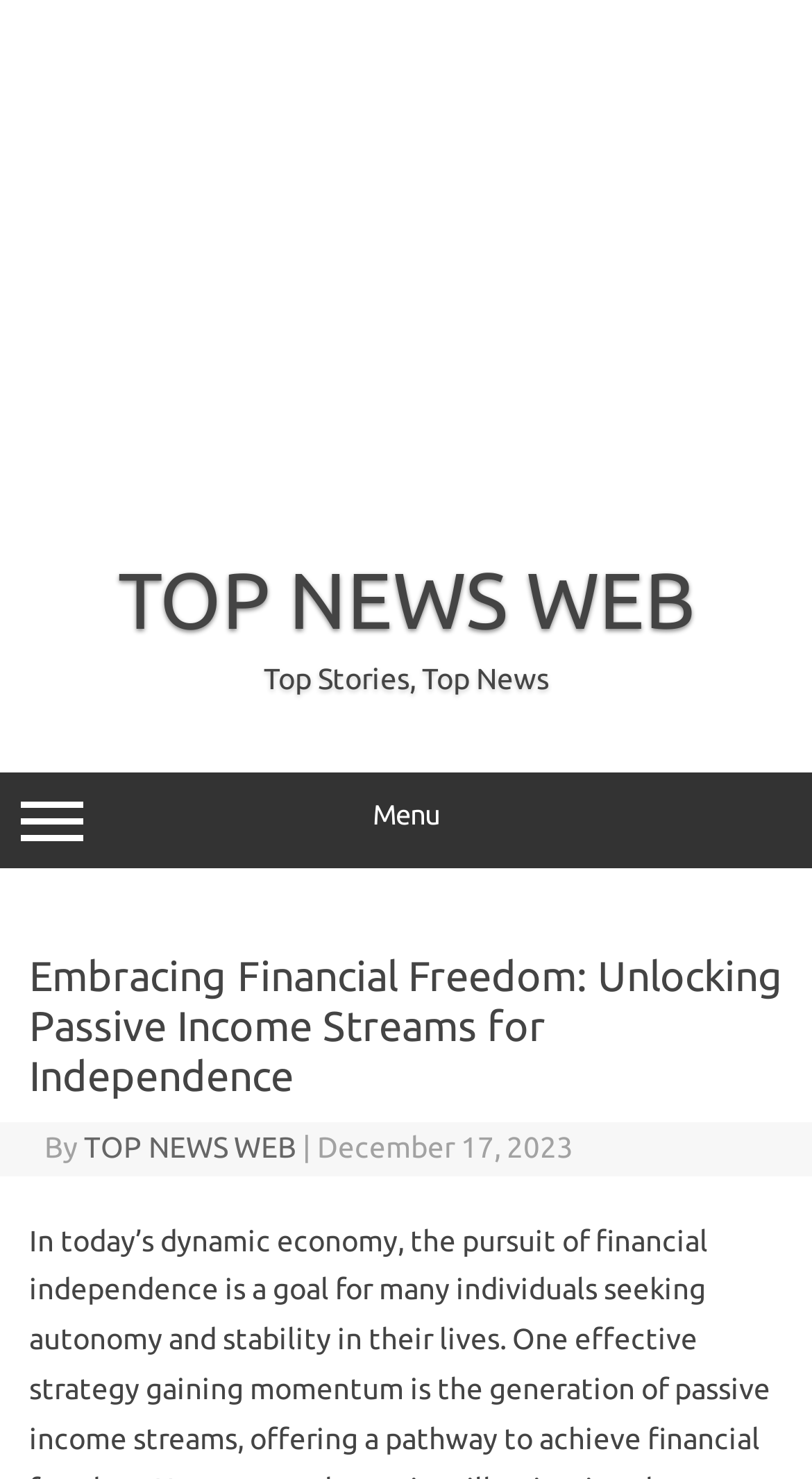Write an extensive caption that covers every aspect of the webpage.

The webpage appears to be a news article page, with a focus on financial freedom and passive income streams. At the top, there is a link labeled "TOP NEWS WEB" and a static text "Top Stories, Top News" positioned to the right of it. 

On the left side of the page, there is a button labeled "Menu" that, when expanded, controls a menu section labeled "menu-top". This menu section contains a header with the title "Embracing Financial Freedom: Unlocking Passive Income Streams for Independence", which is also the title of the webpage. 

Below the title, there is a byline with the text "By" followed by a link to "TOP NEWS WEB". A vertical separator, represented by the "|" character, separates the byline from the publication date "December 17, 2023", which is positioned to the right.